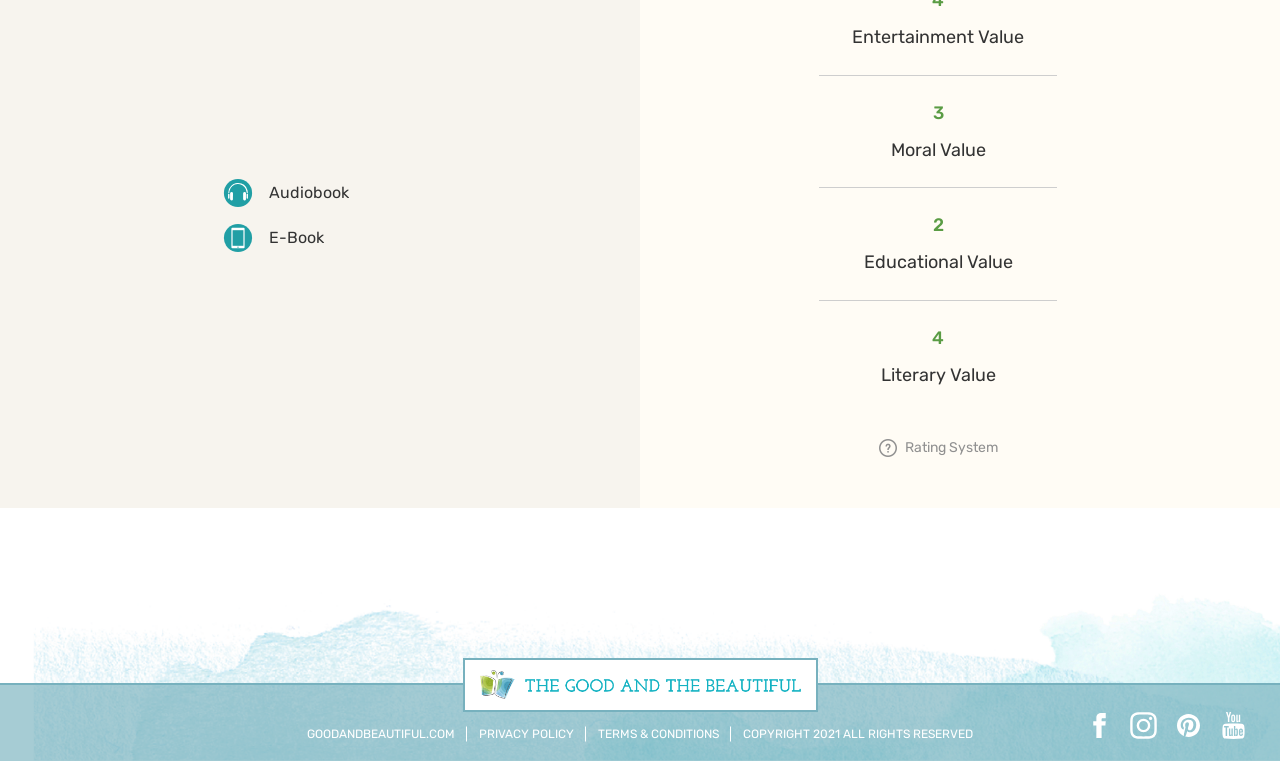Please identify the bounding box coordinates of the clickable area that will allow you to execute the instruction: "Click on the 'The Good and The Beautiful Book List' image".

[0.375, 0.88, 0.625, 0.918]